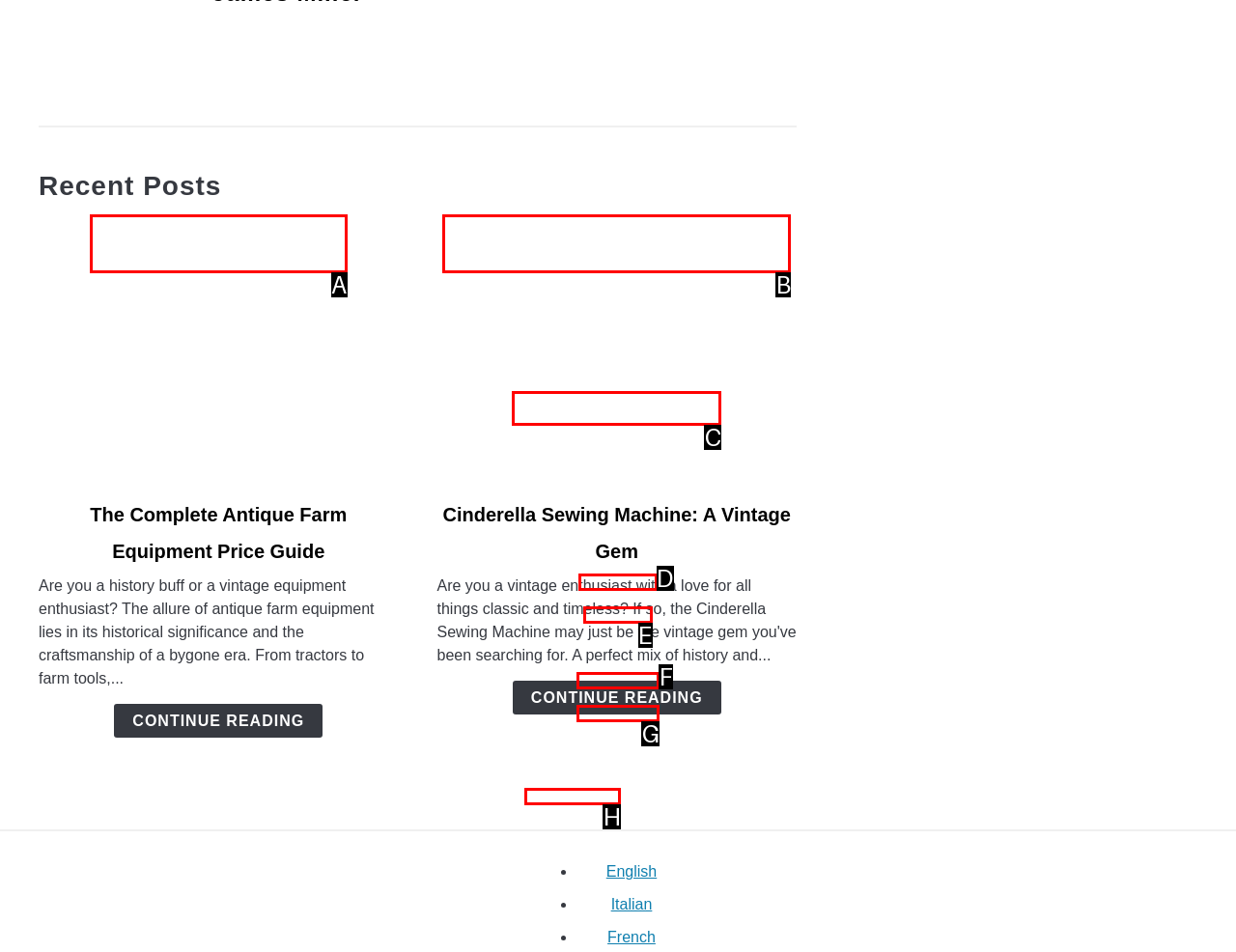Select the option that aligns with the description: English
Respond with the letter of the correct choice from the given options.

D